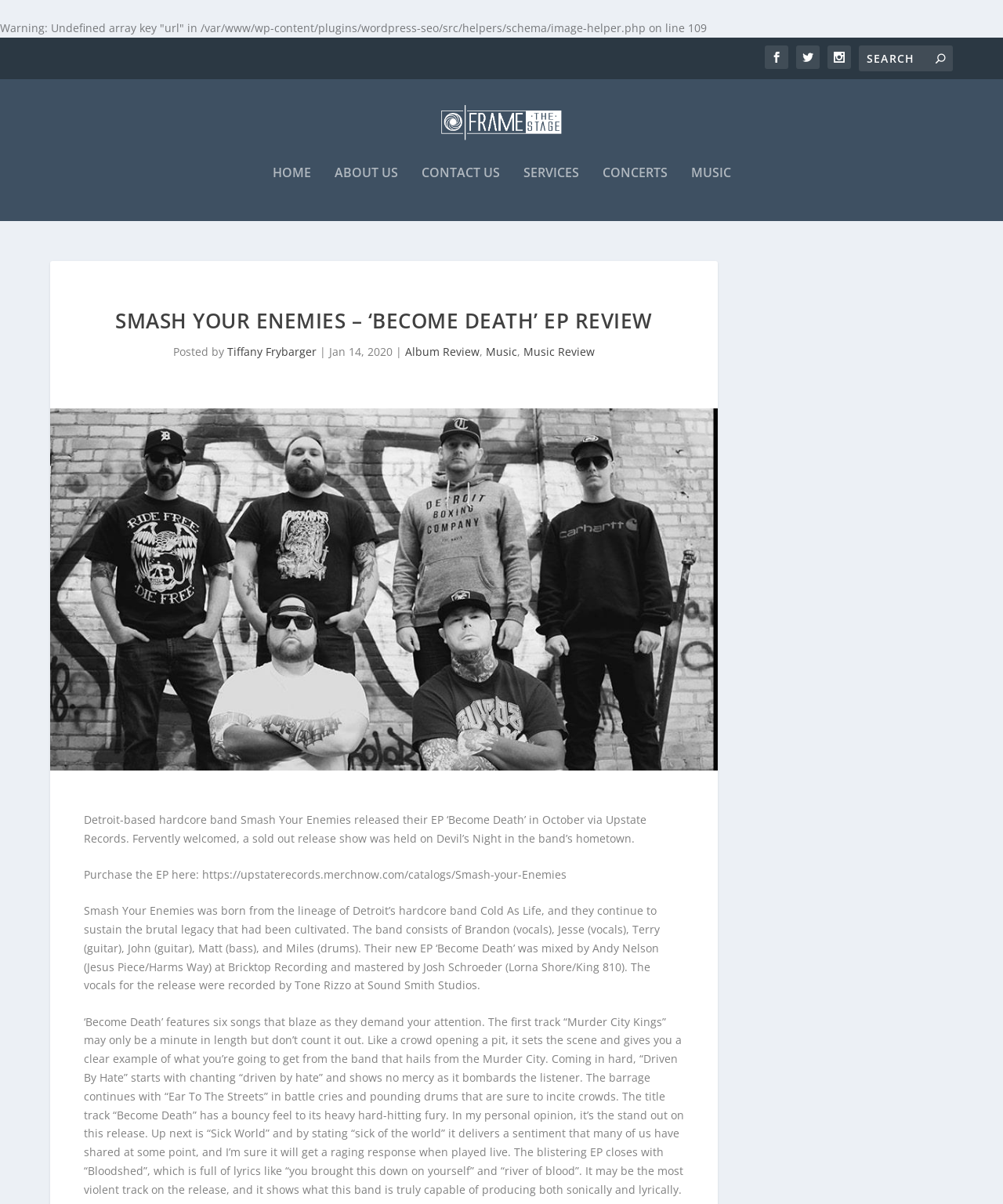Please locate the bounding box coordinates of the region I need to click to follow this instruction: "Search for something".

[0.856, 0.037, 0.95, 0.059]